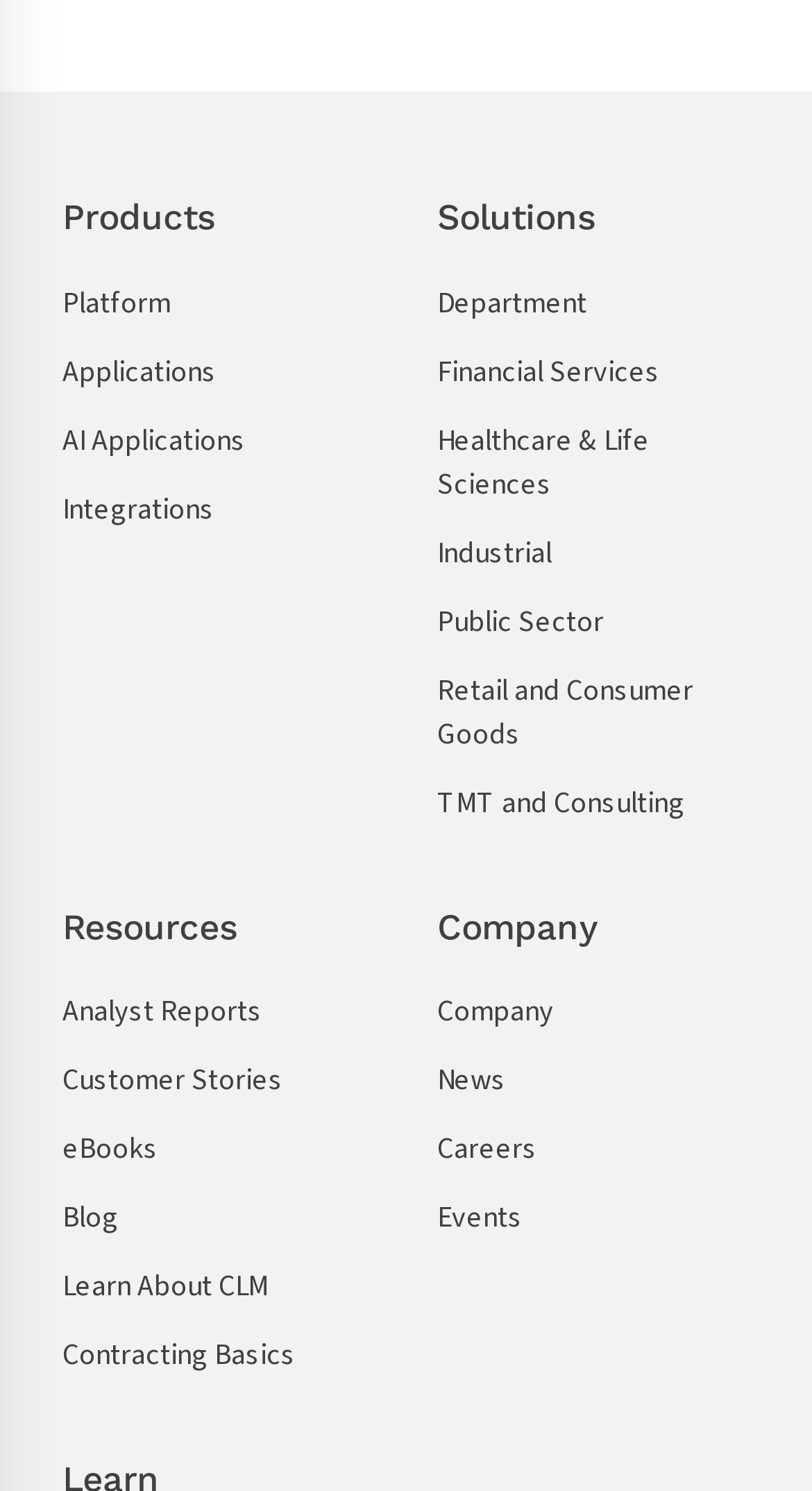Please provide a one-word or phrase answer to the question: 
What is the last link on the left side?

Learn About CLM